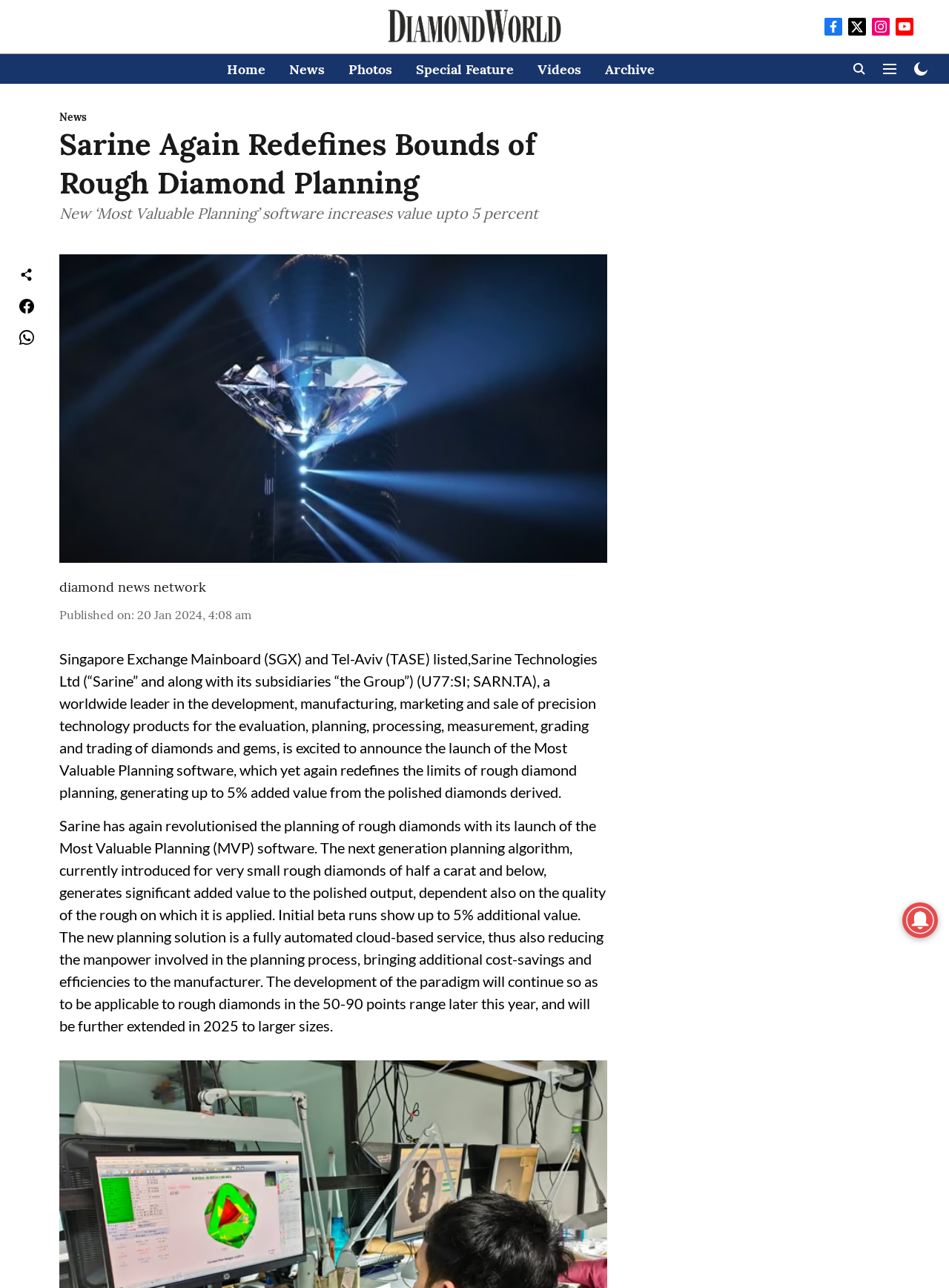Please identify the bounding box coordinates of where to click in order to follow the instruction: "Click the 'News' link".

[0.304, 0.046, 0.342, 0.061]